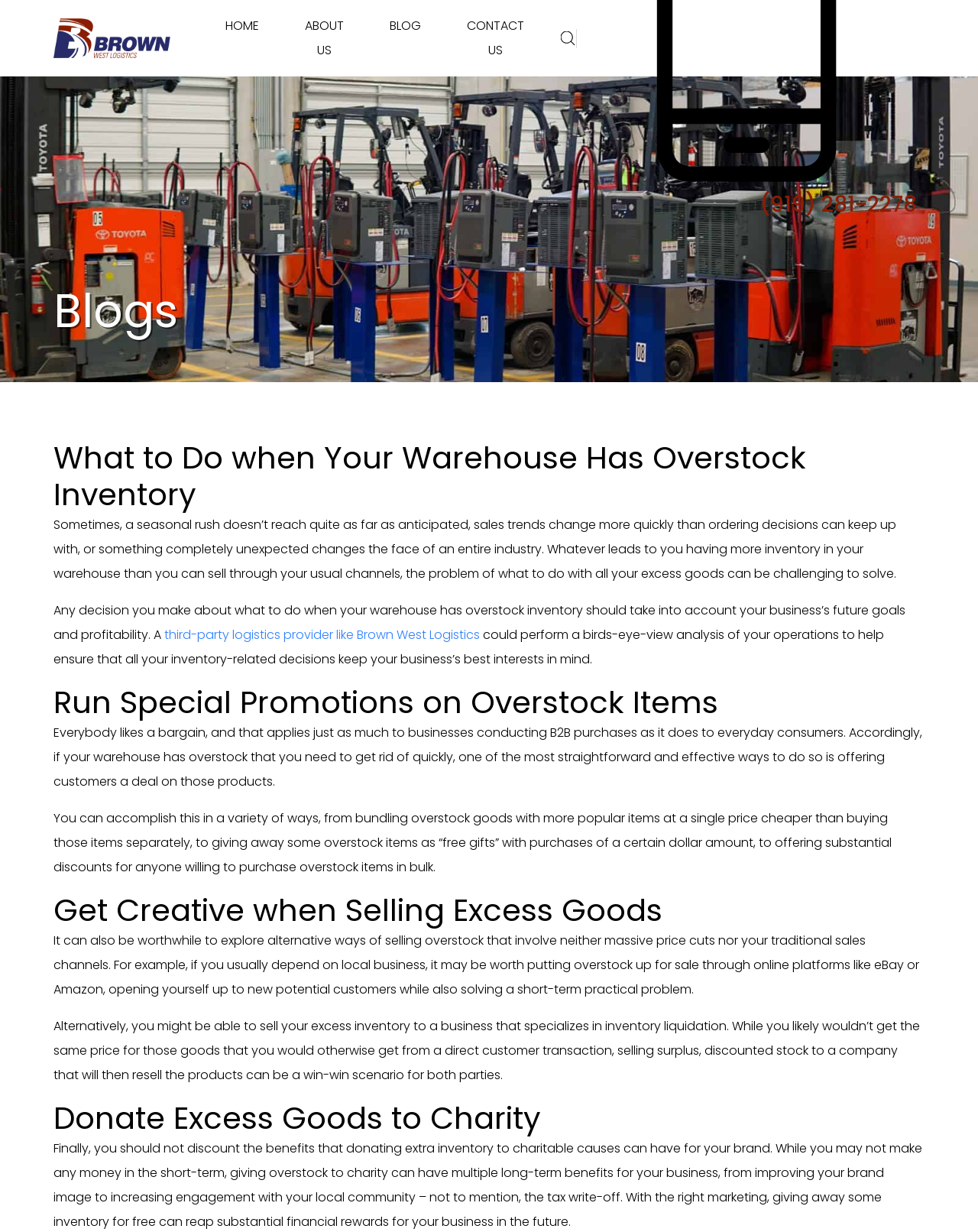Given the element description: "Contact Us", predict the bounding box coordinates of the UI element it refers to, using four float numbers between 0 and 1, i.e., [left, top, right, bottom].

[0.477, 0.011, 0.536, 0.051]